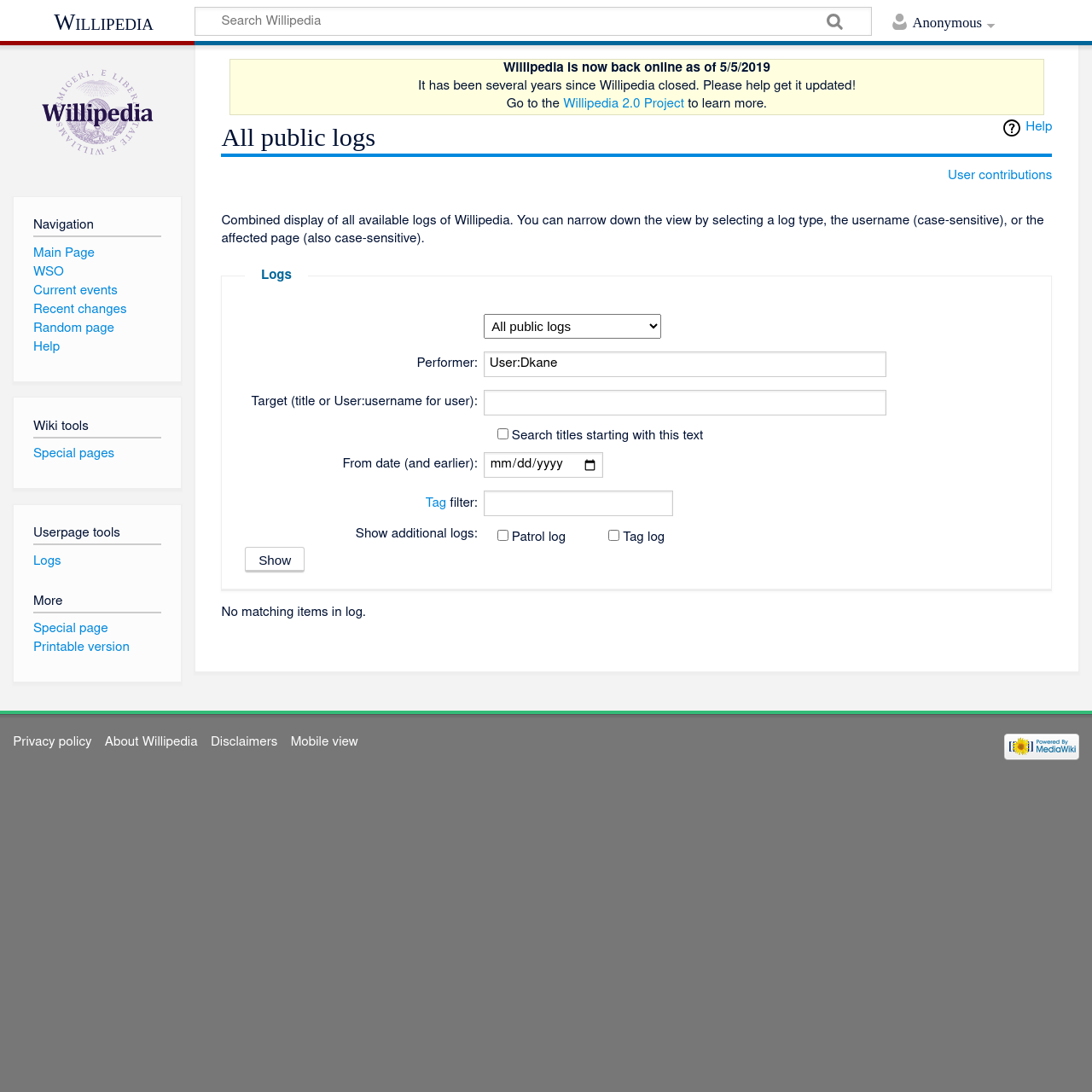Give a detailed explanation of the elements present on the webpage.

The webpage is titled "All public logs - Willipedia" and has a search box at the top right corner. Below the search box, there is a main section with a heading "All public logs" and a table with three rows. The first row contains a grid cell with text "Willipedia is now back online as of 5/5/2019". The second row has a grid cell with text "It has been several years since Willipedia closed. Please help get it updated!". The third row contains a grid cell with text "Go to the Willipedia 2.0 Project to learn more." and a link to the Willipedia 2.0 Project.

To the right of the main section, there is a navigation menu with links to "Help", "Page actions", and "User contributions". Below the navigation menu, there is a static text "Combined display of all available logs of Willipedia. You can narrow down the view by selecting a log type, the username (case-sensitive), or the affected page (also case-sensitive)."

The main content of the page is a group of logs, which is divided into several sections. The first section has a layout table with multiple rows, each containing a label and a corresponding input field or dropdown menu. The labels include "Performer:", "Target (title or User:username for user):", "From date (and earlier):", and "Tag filter:". The input fields and dropdown menus allow users to filter the logs by specific criteria.

Below the layout table, there is a button "Show" that allows users to apply their filter criteria. There is also a static text "No matching items in log." which suggests that the page will display logs that match the user's filter criteria.

At the top left corner of the page, there is a link "Visit the main page". Below it, there are three navigation menus: "Navigation", "Wiki tools", and "Userpage tools". Each menu contains links to various pages, including the main page, special pages, and userpage tools.

Overall, the webpage appears to be a log viewer for the Willipedia wiki, allowing users to filter and view logs by specific criteria.